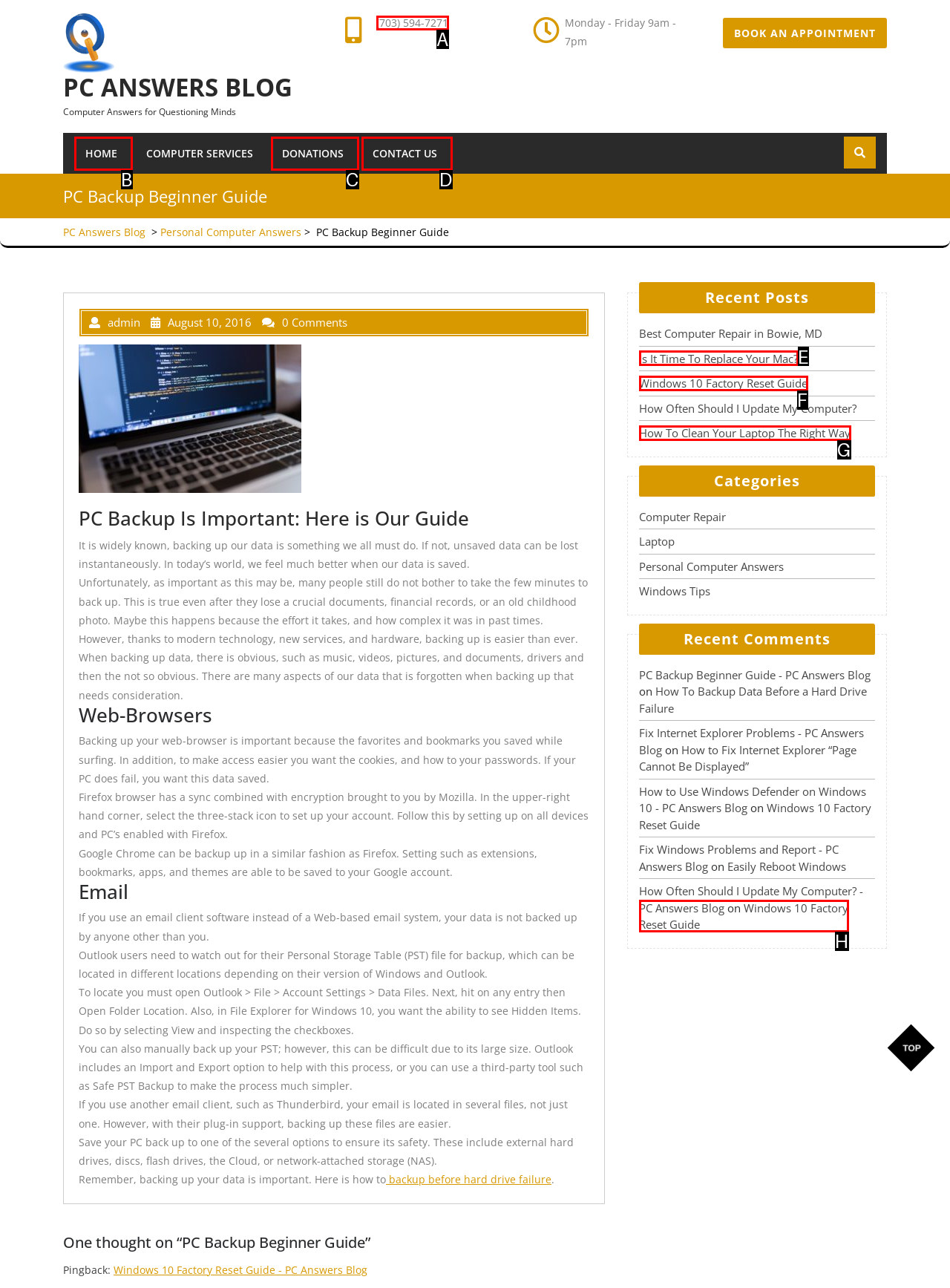Which option best describes: Windows 10 Factory Reset Guide
Respond with the letter of the appropriate choice.

F